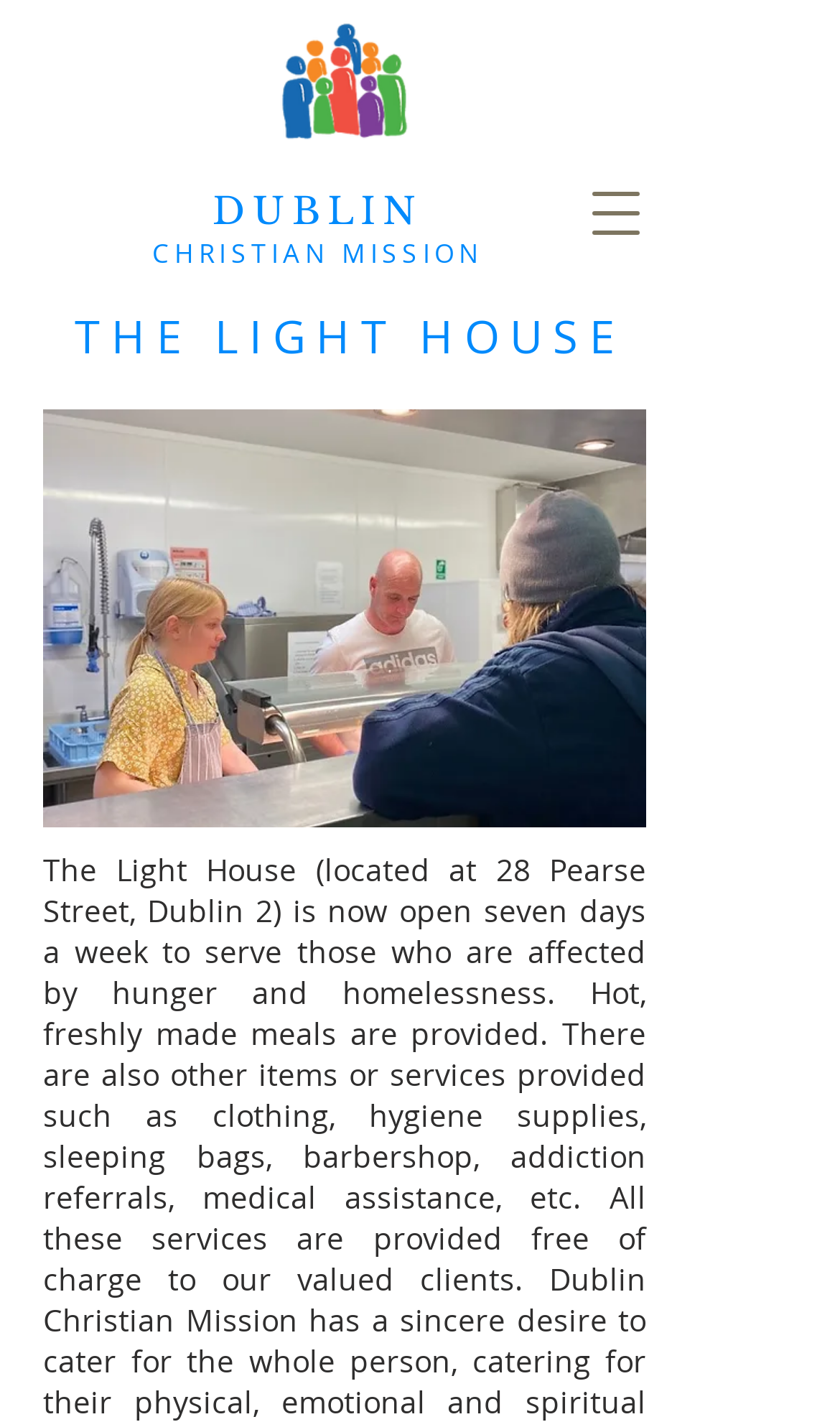Provide the bounding box coordinates of the HTML element described by the text: "parent_node: DUBLIN aria-label="Open navigation menu"". The coordinates should be in the format [left, top, right, bottom] with values between 0 and 1.

[0.674, 0.114, 0.79, 0.186]